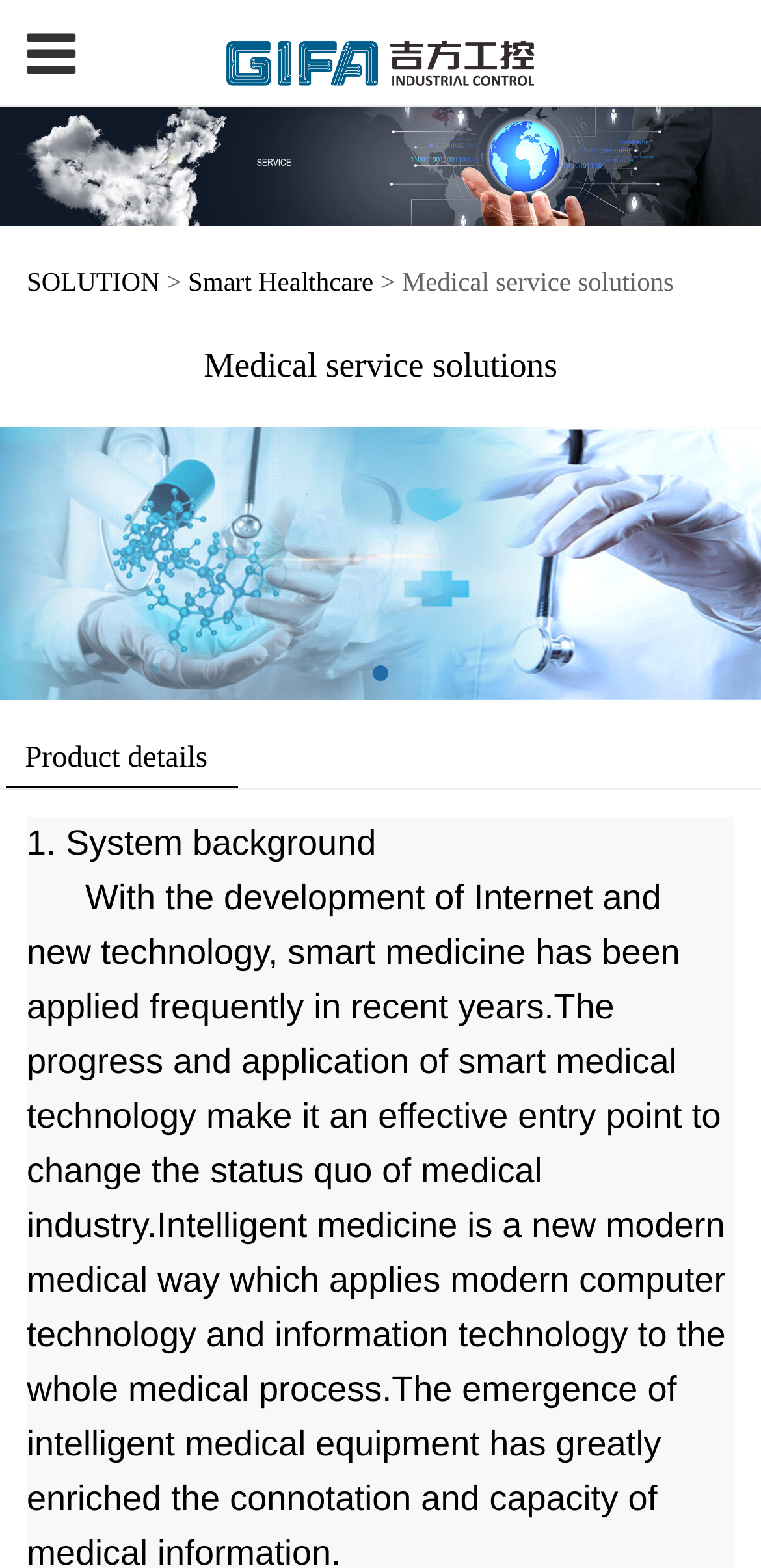Respond with a single word or phrase for the following question: 
What is the first item in the list below the heading?

1. System background